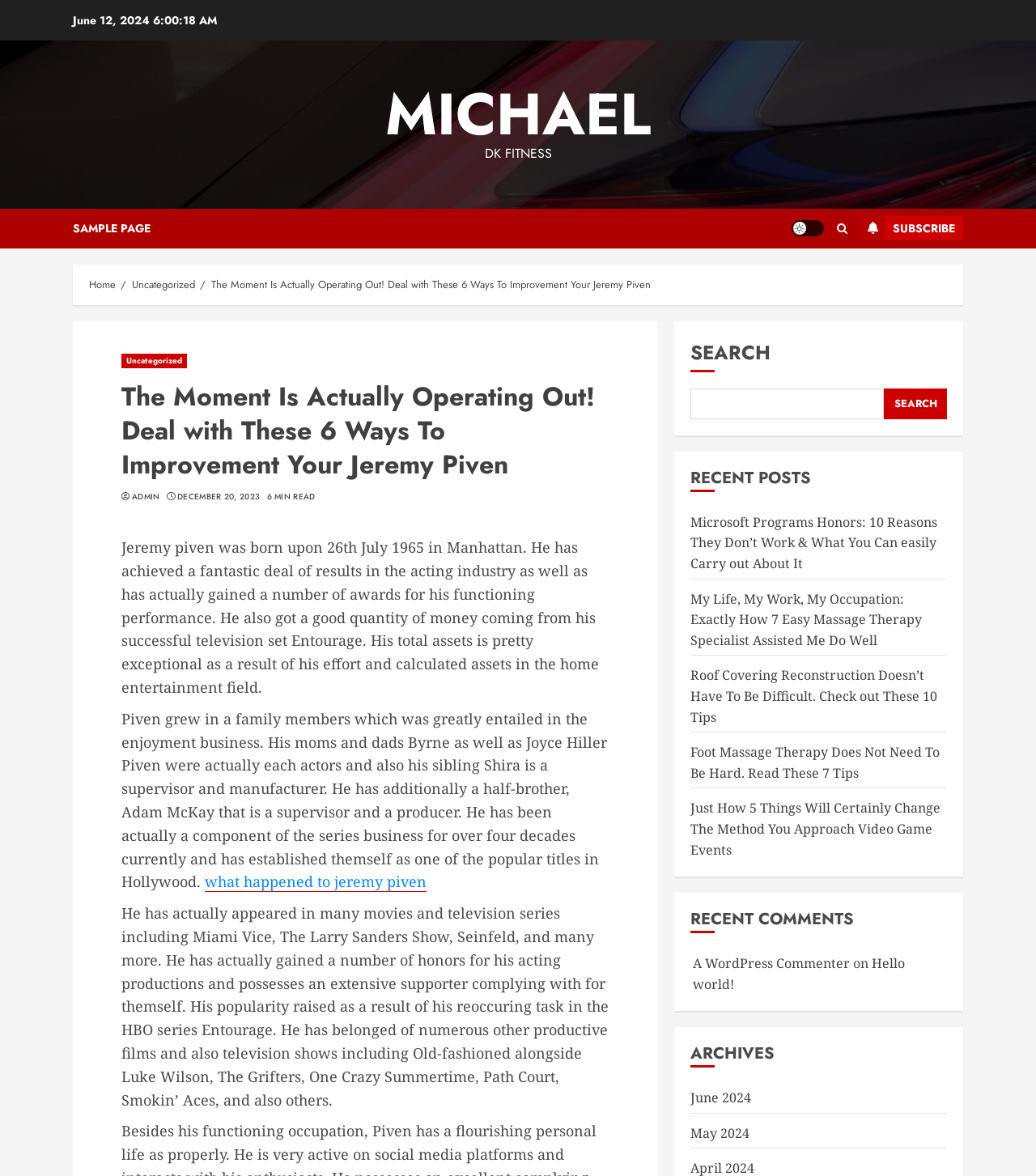Please find the bounding box for the UI element described by: "Light/Dark Button".

[0.764, 0.187, 0.795, 0.201]